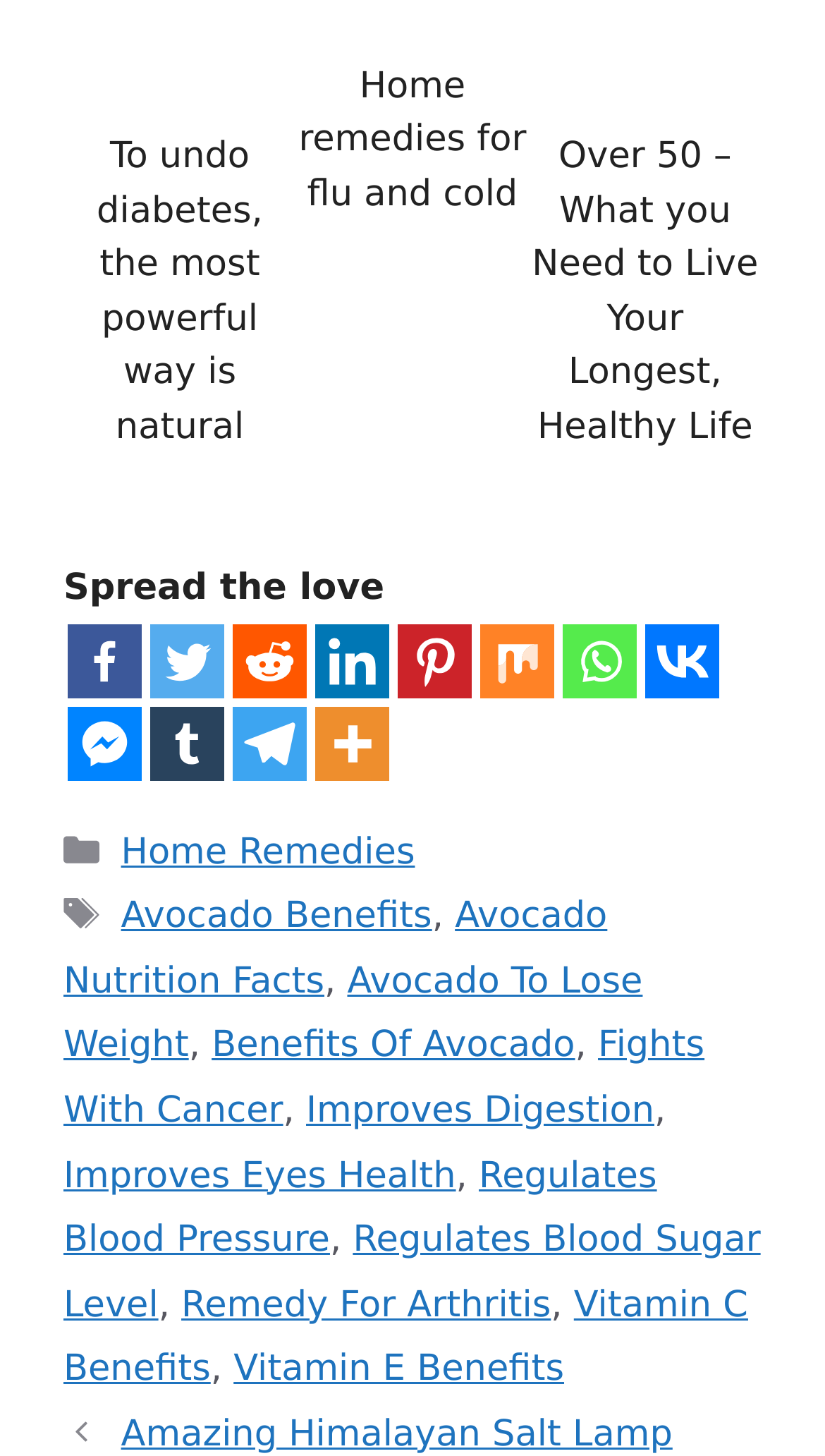Please identify the bounding box coordinates of the element's region that needs to be clicked to fulfill the following instruction: "Share on Facebook". The bounding box coordinates should consist of four float numbers between 0 and 1, i.e., [left, top, right, bottom].

[0.082, 0.428, 0.172, 0.479]